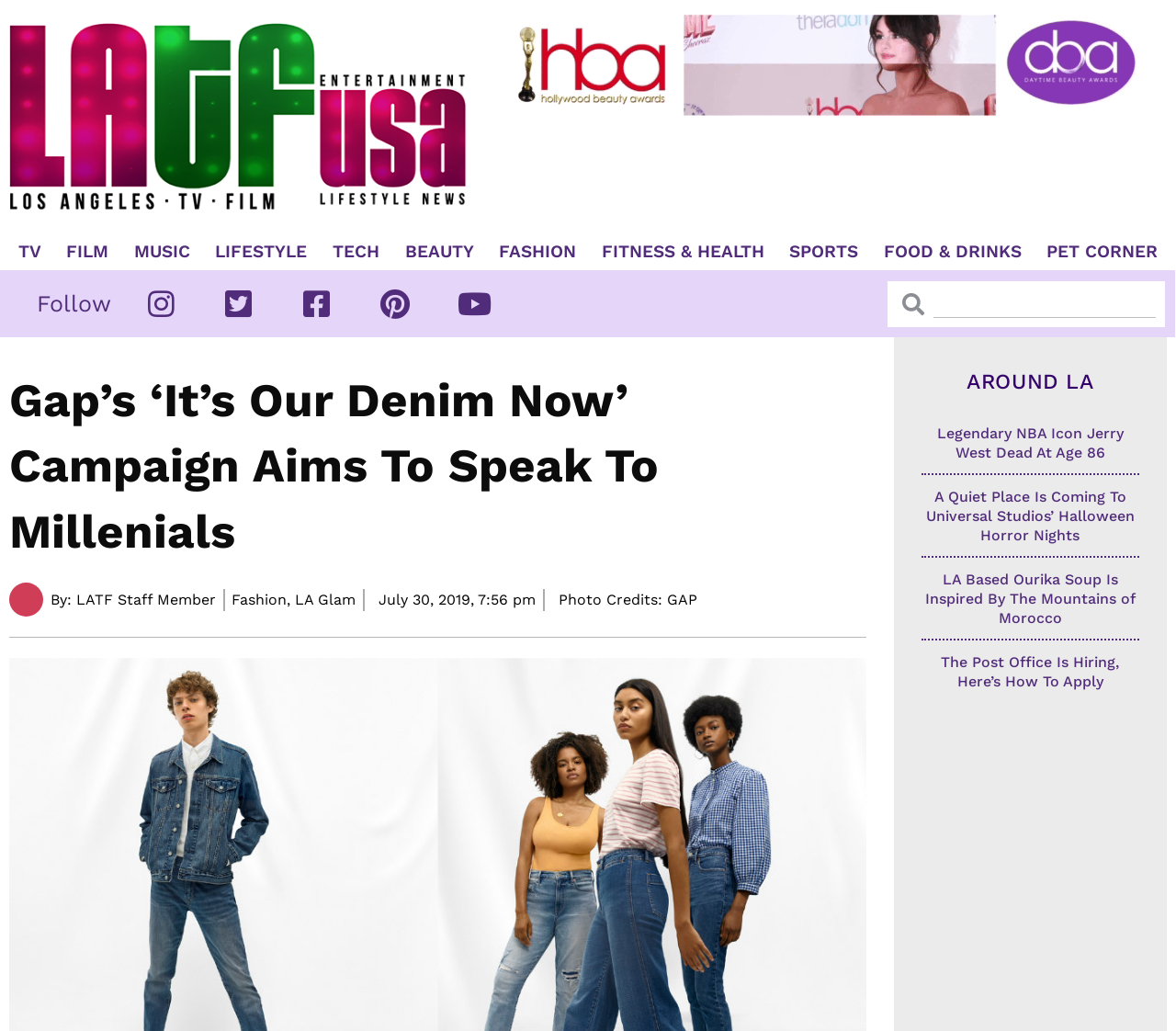Could you please study the image and provide a detailed answer to the question:
What is the author of the article 'Gap’s ‘It’s Our Denim Now’ Campaign Aims To Speak To Millenials'?

I found the author of the article by looking at the static text elements below the heading of the article. The text 'By: LATF Staff Member' indicates that the author is LATF Staff Member.